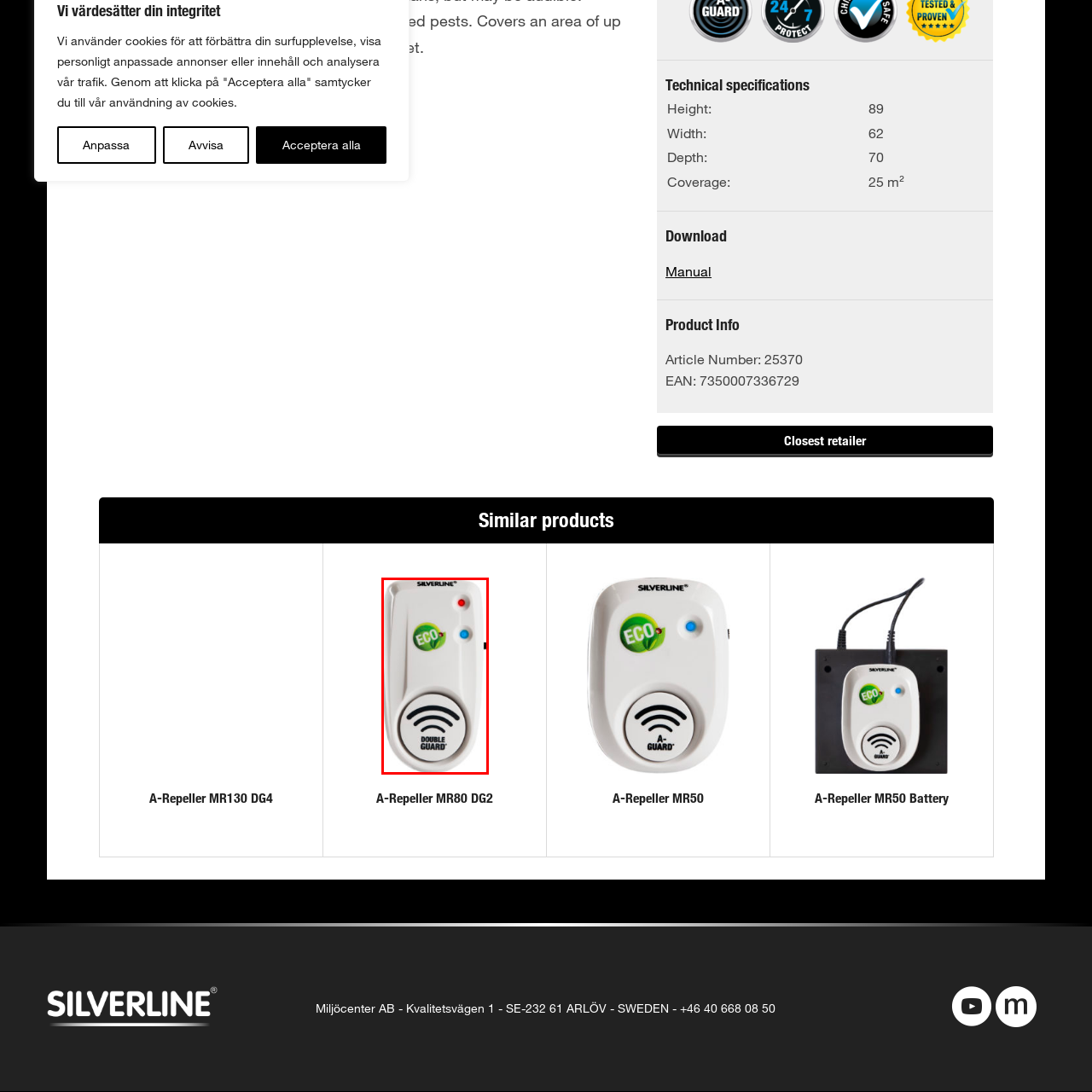View the image inside the red-bordered box and answer the given question using a single word or phrase:
What is the color of the device's casing?

White